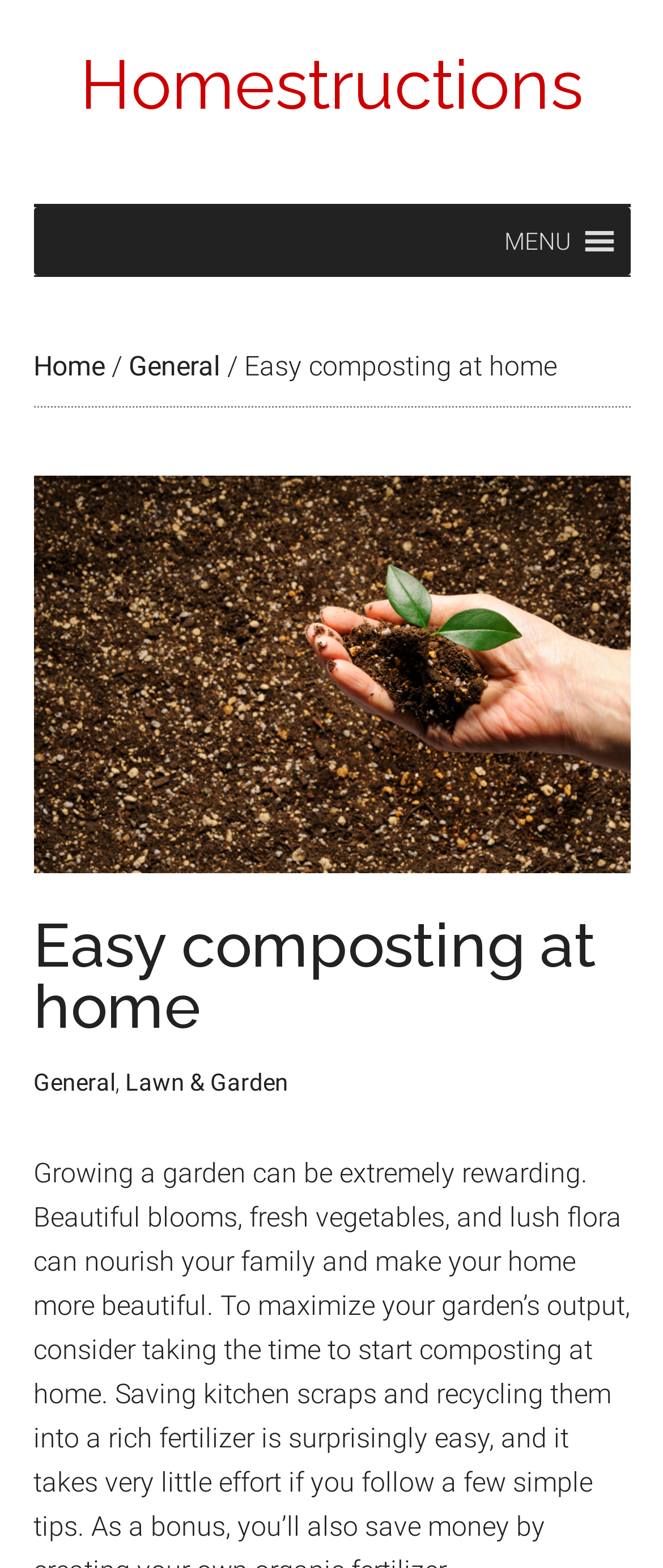Extract the top-level heading from the webpage and provide its text.

Easy composting at home